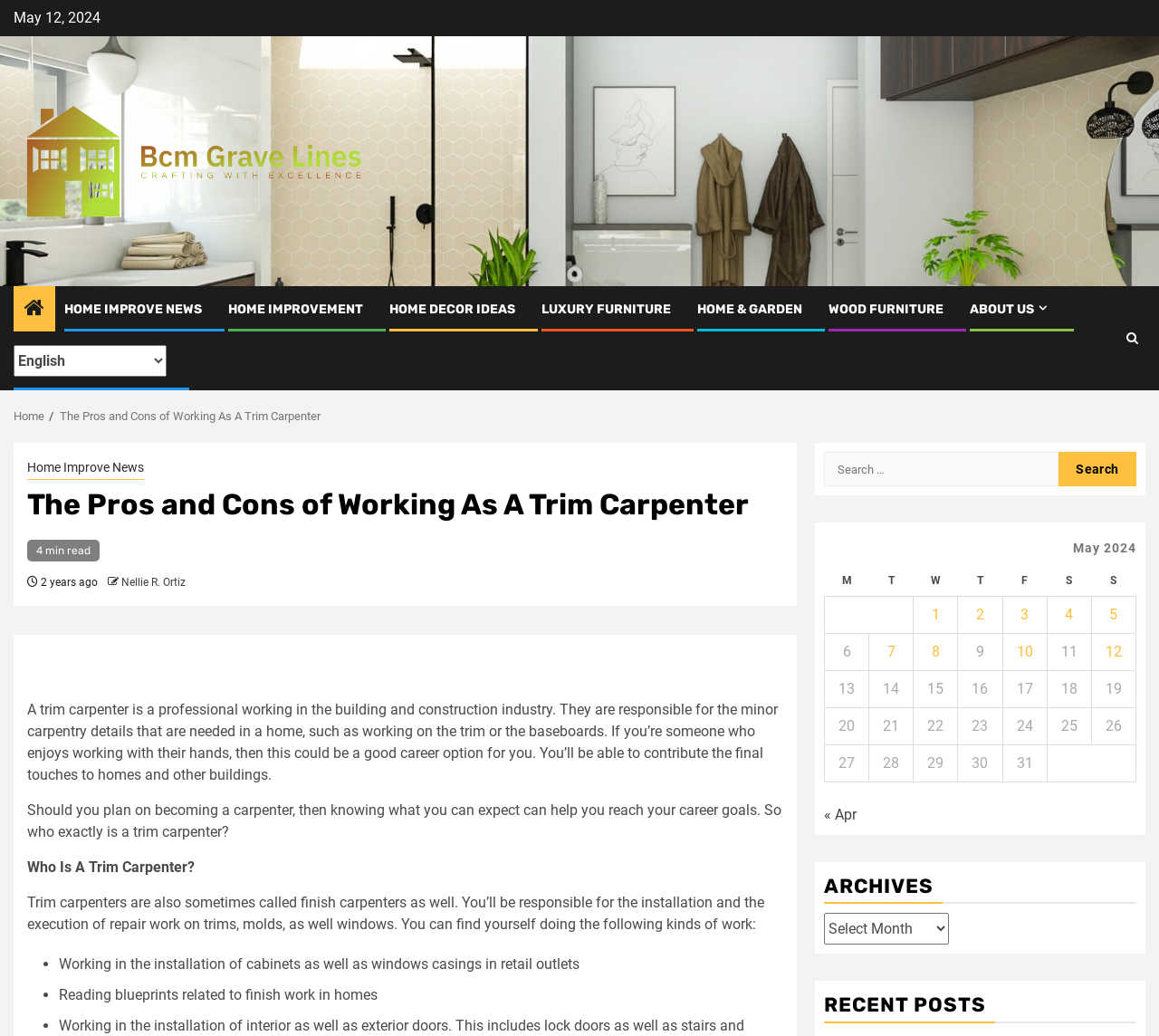Predict the bounding box of the UI element that fits this description: "title="Search"".

[0.967, 0.309, 0.987, 0.343]